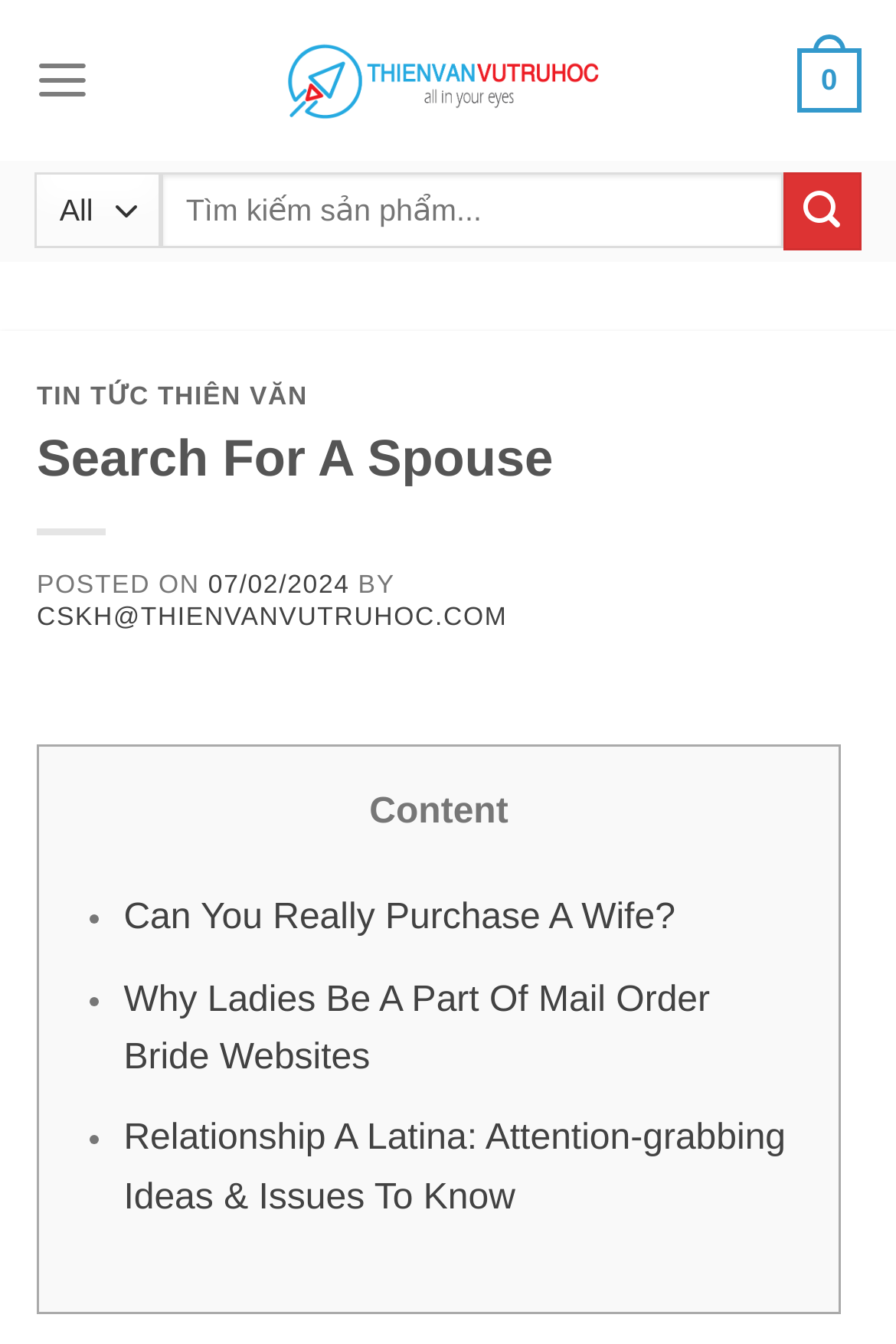What is the title of the first heading?
Respond to the question with a single word or phrase according to the image.

TIN TỨC THIÊN VĂN